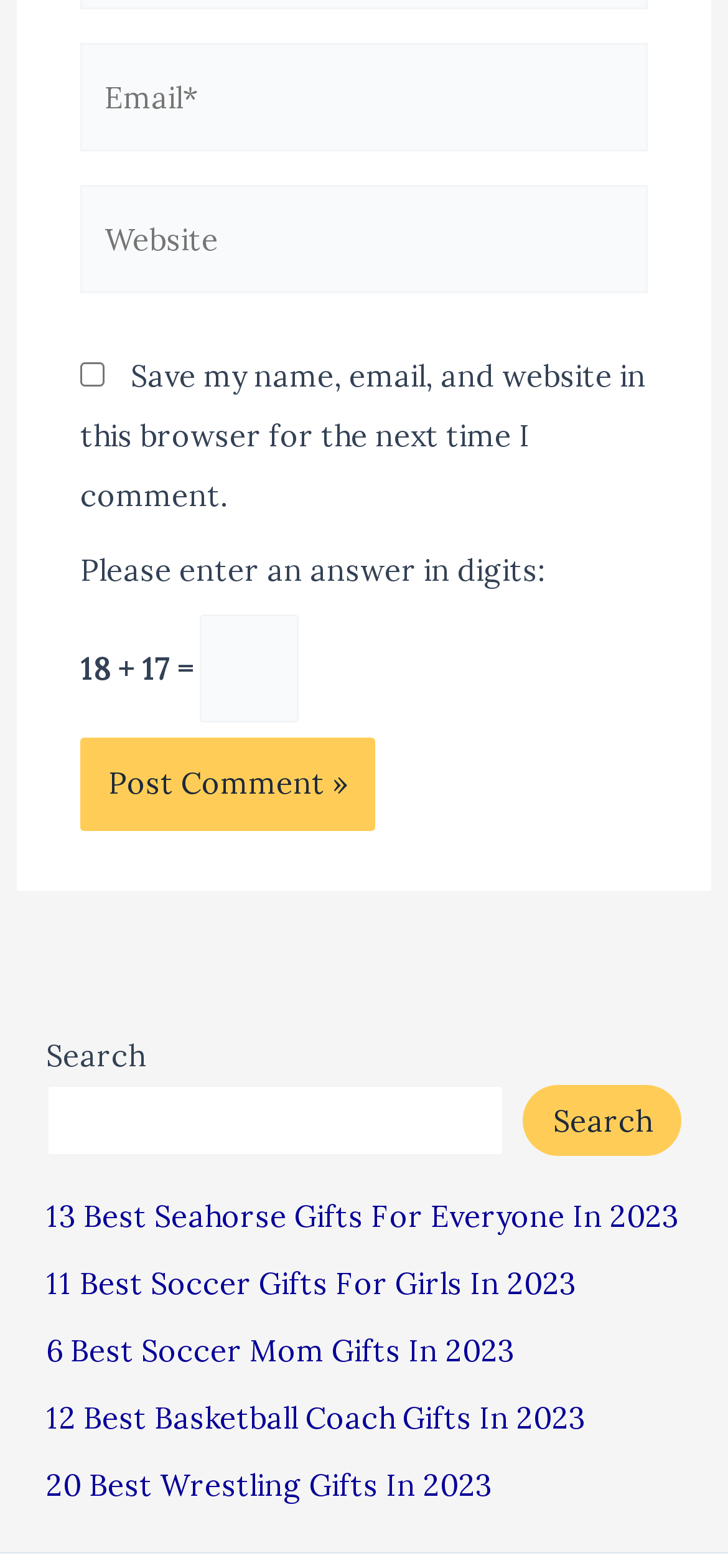What is the purpose of the checkbox?
Please respond to the question with a detailed and well-explained answer.

The checkbox is labeled 'Save my name, email, and website in this browser for the next time I comment.' This suggests that its purpose is to save the user's comment information for future use.